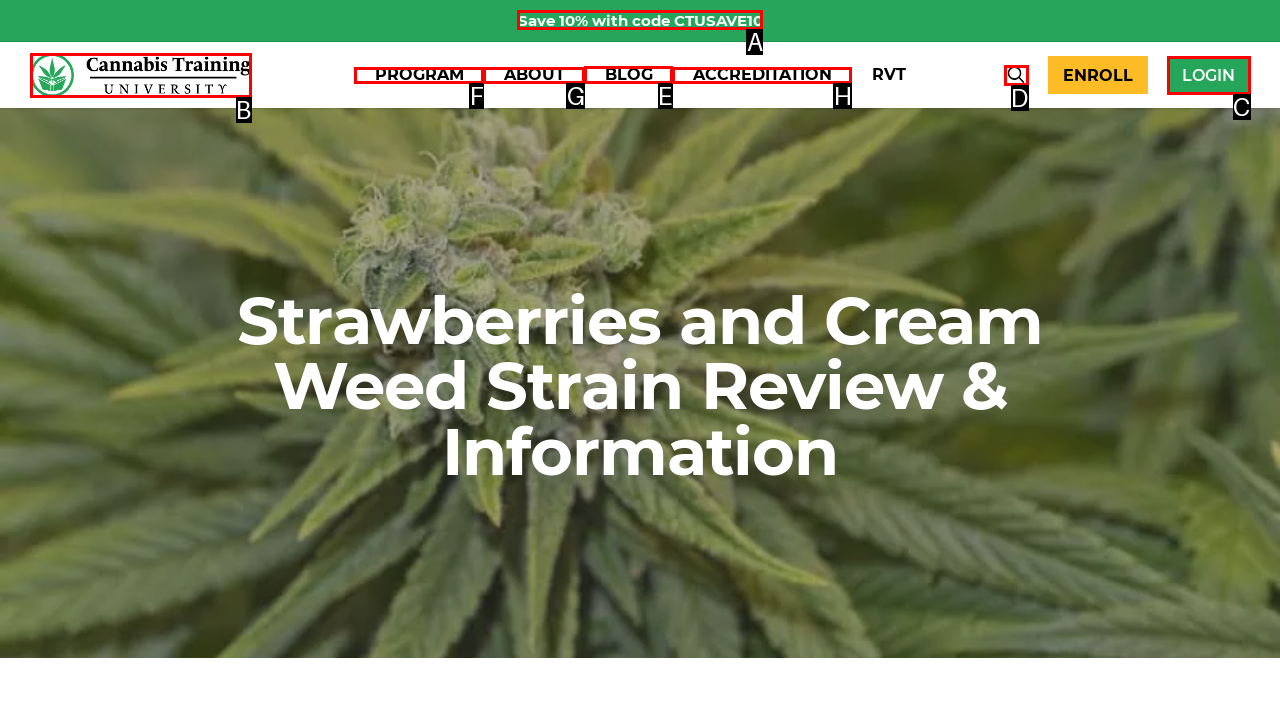Select the HTML element that should be clicked to accomplish the task: Read the blog Reply with the corresponding letter of the option.

E